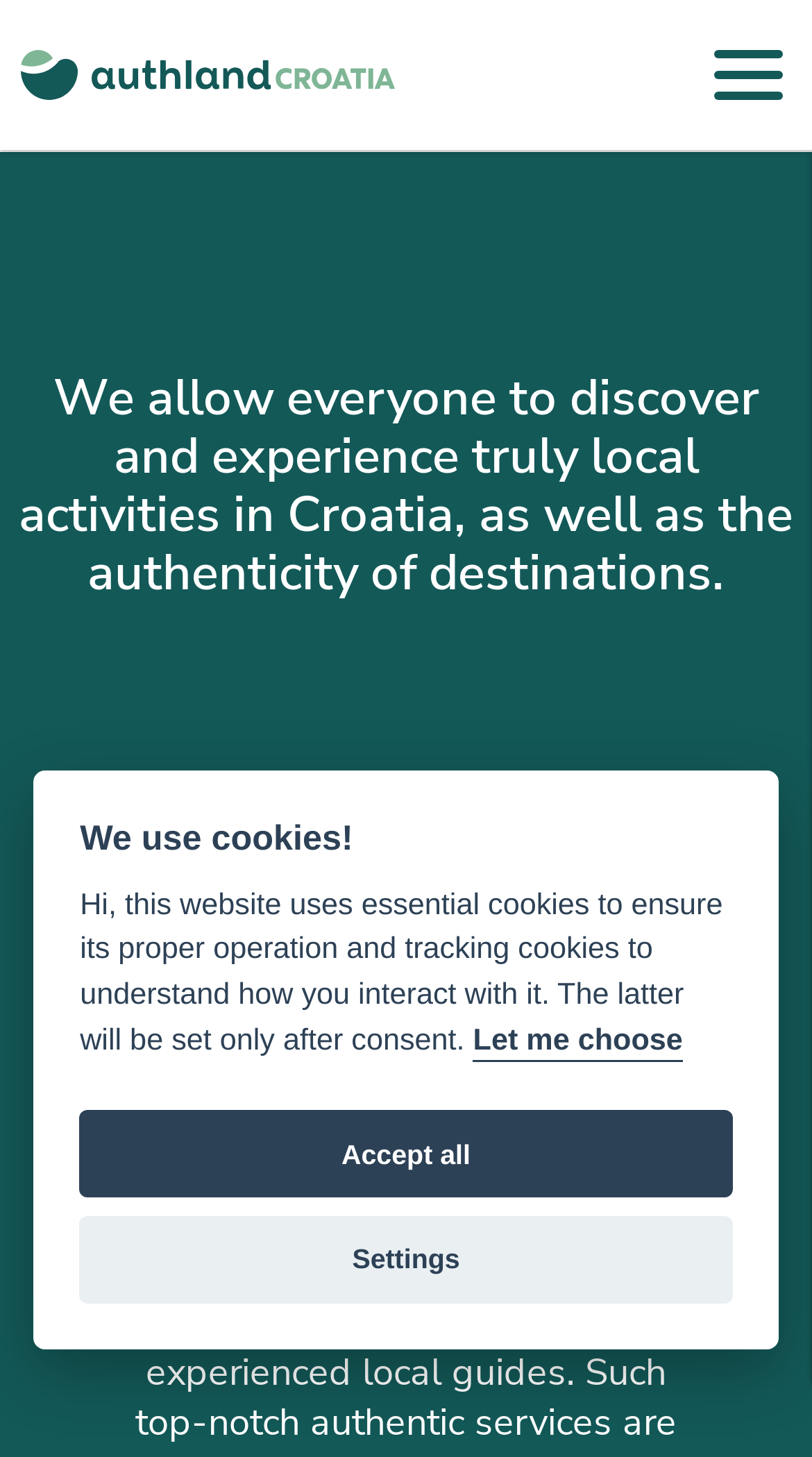Generate the text content of the main headline of the webpage.

We allow everyone to discover and experience truly local activities in Croatia, as well as the authenticity of destinations.